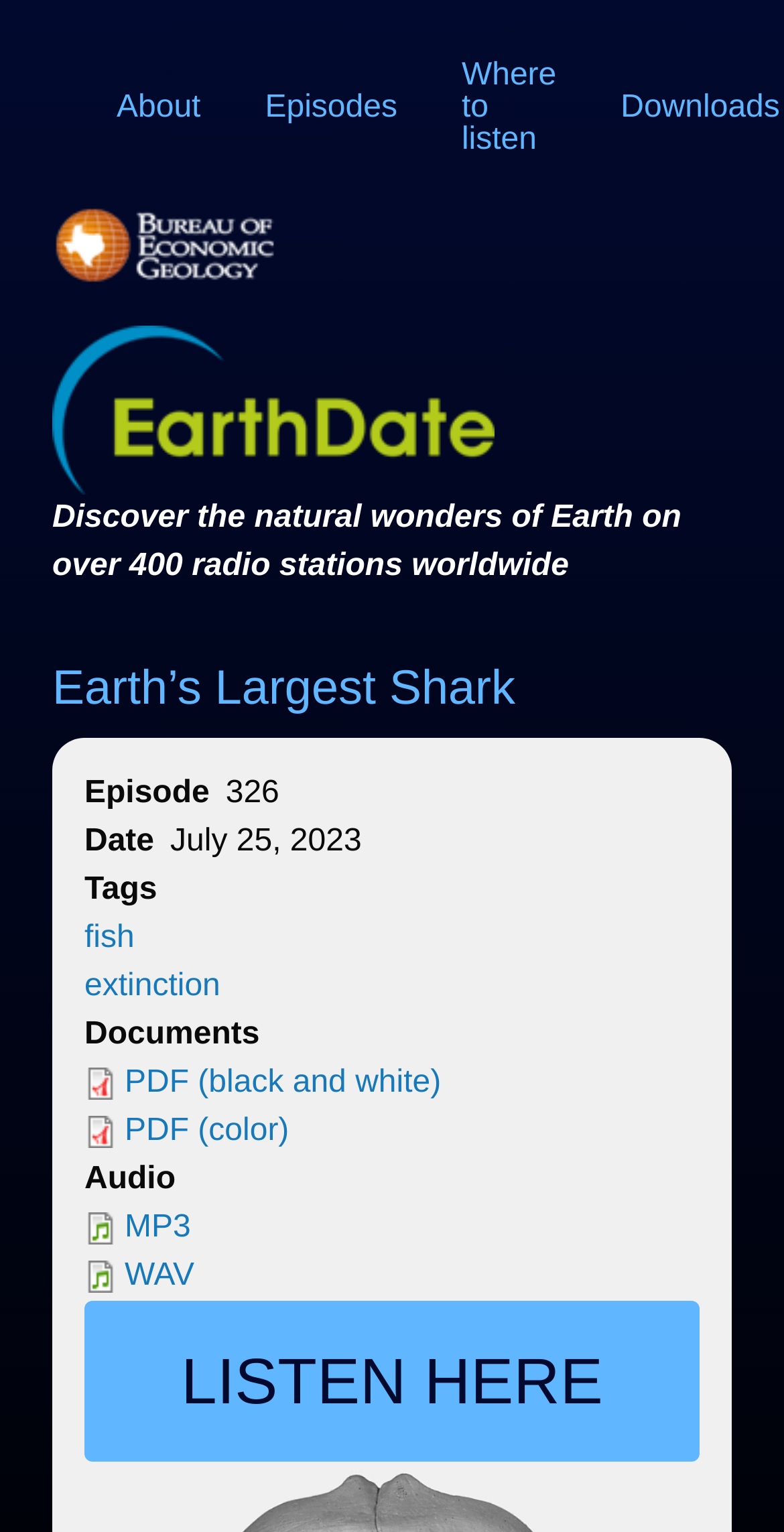Determine the primary headline of the webpage.

Earth’s Largest Shark